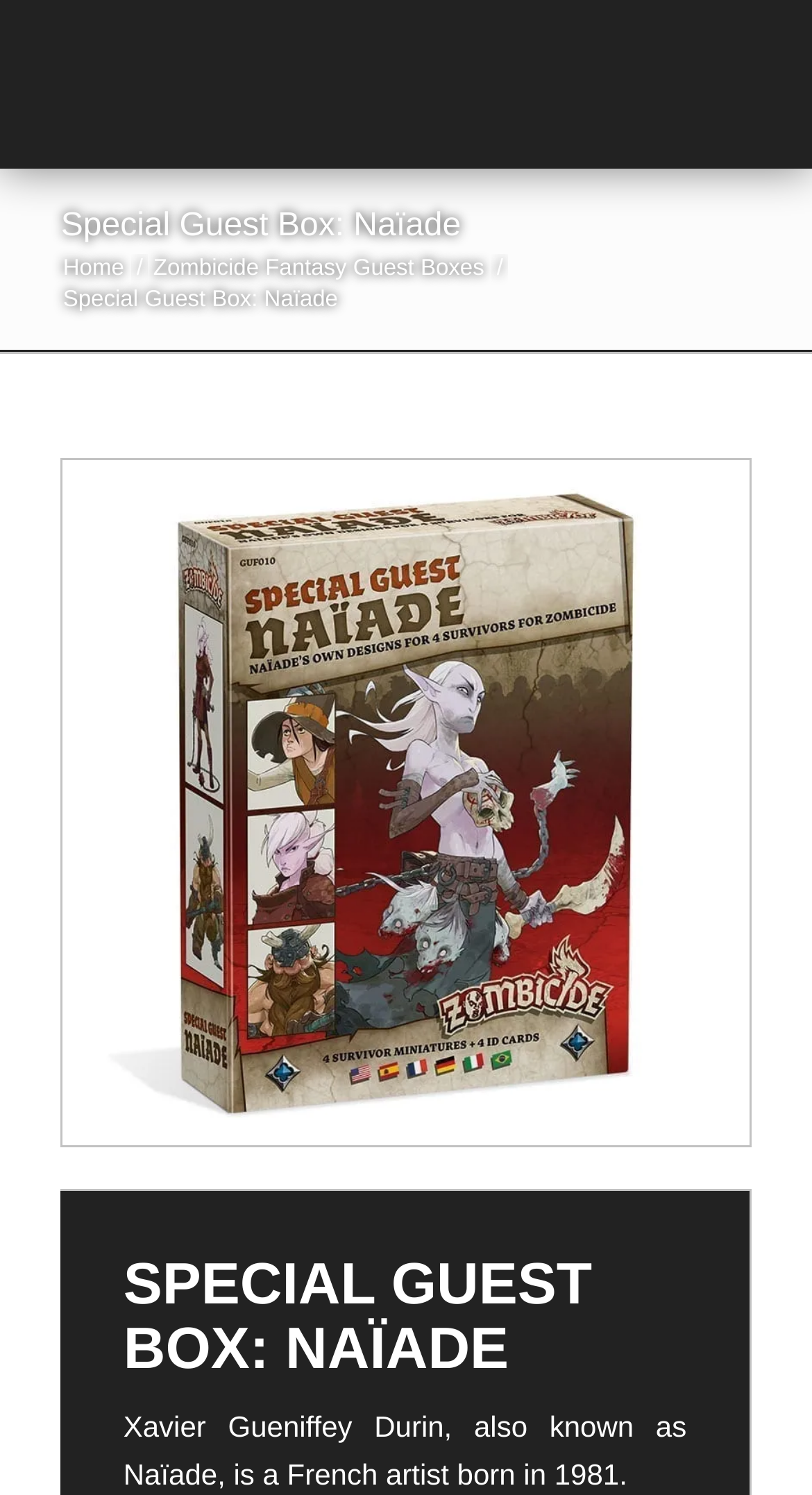Answer the following in one word or a short phrase: 
How many images are on the webpage?

2